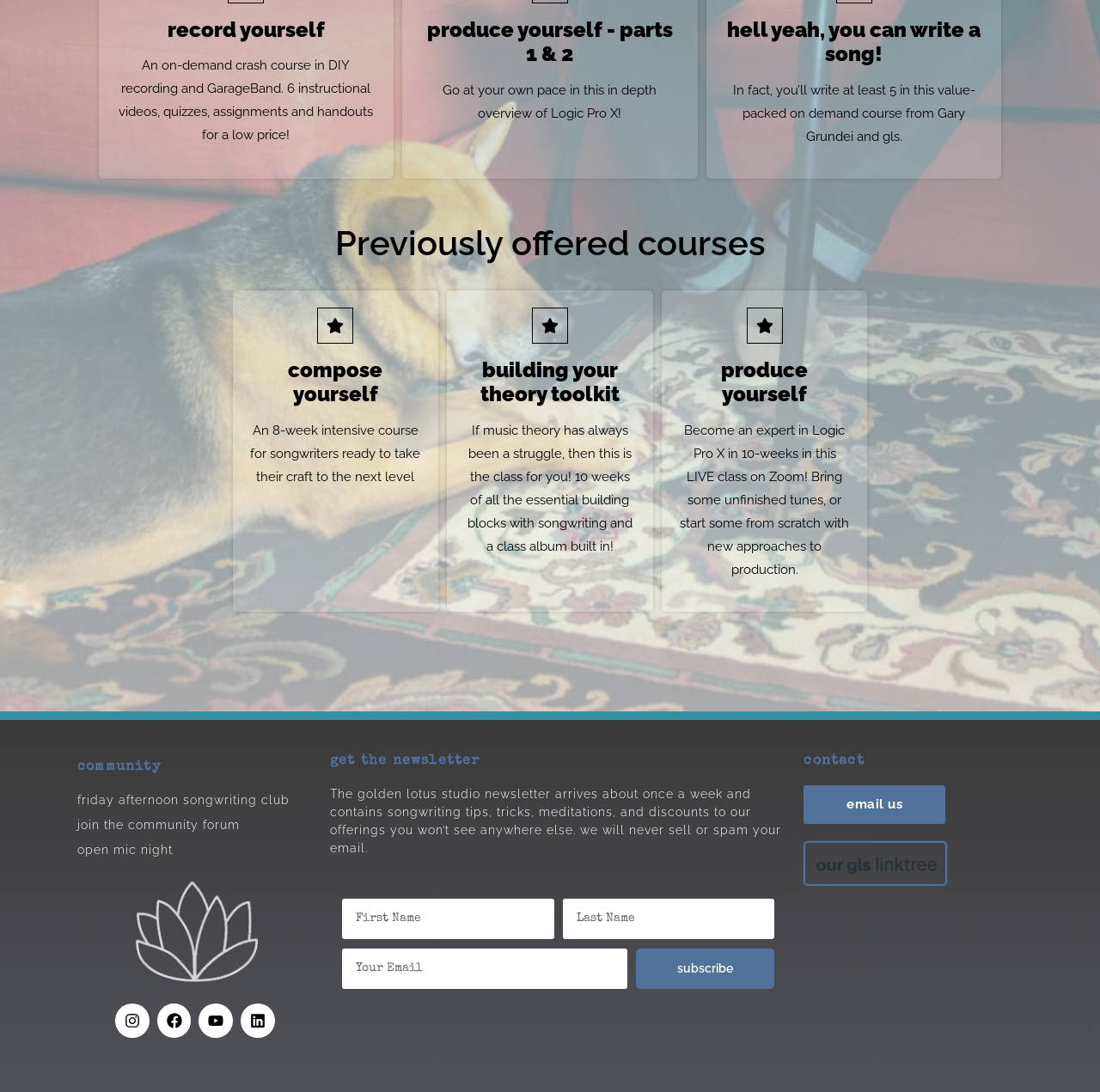Specify the bounding box coordinates of the element's area that should be clicked to execute the given instruction: "Click on 'produce yourself - parts 1 & 2'". The coordinates should be four float numbers between 0 and 1, i.e., [left, top, right, bottom].

[0.388, 0.015, 0.612, 0.061]